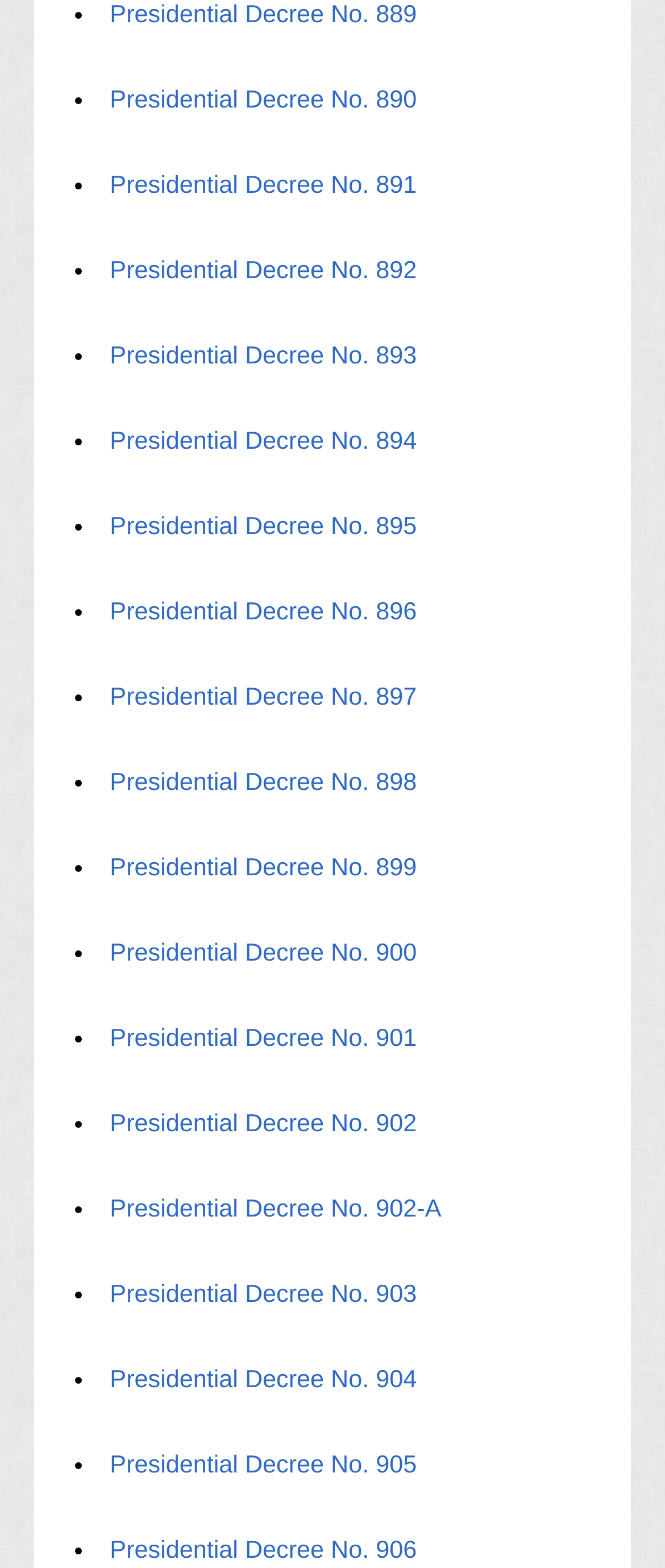What is the last presidential decree listed?
Please answer the question with a single word or phrase, referencing the image.

Presidential Decree No. 906